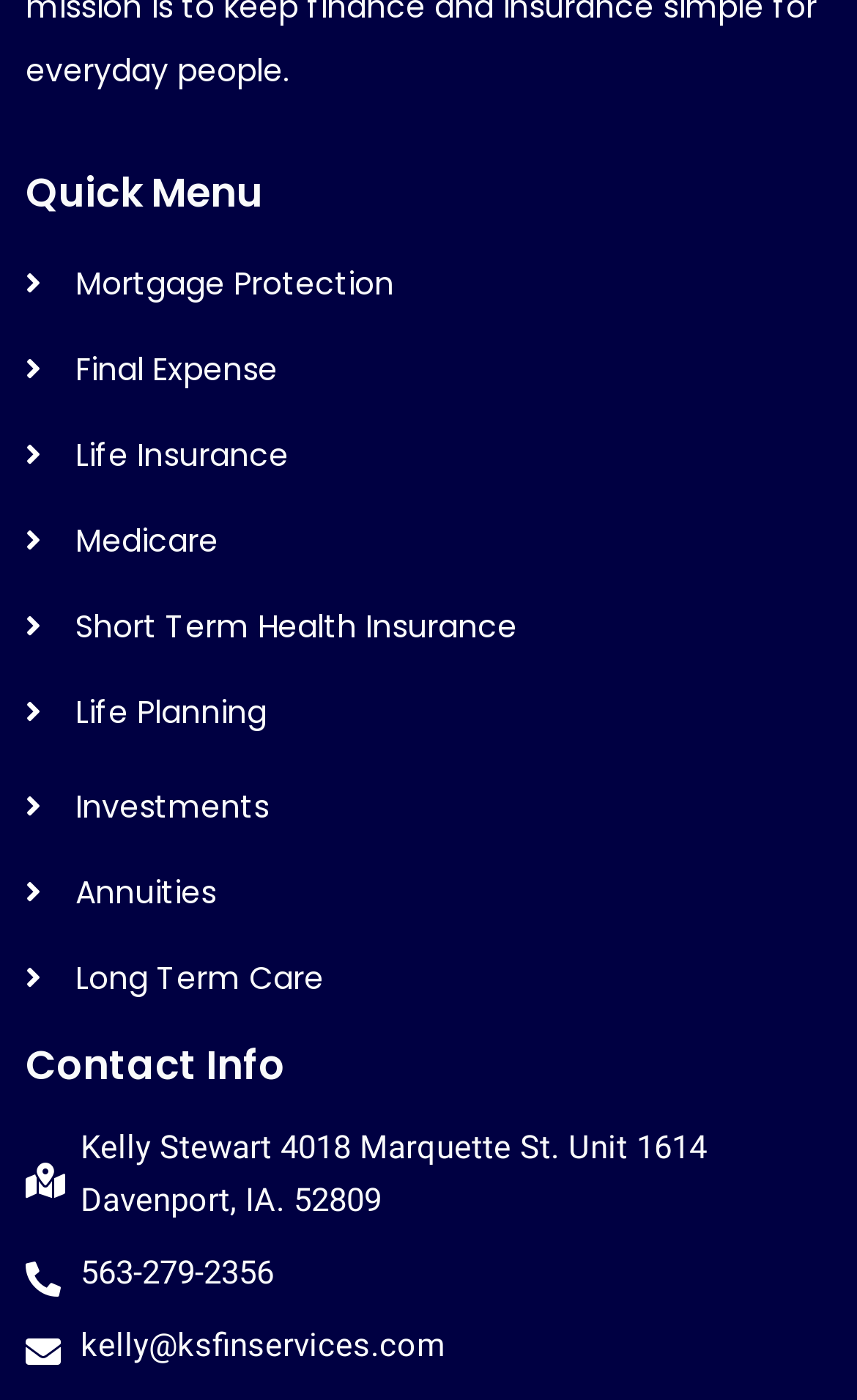Give a one-word or one-phrase response to the question: 
What is the address of Kelly Stewart?

4018 Marquette St. Unit 1614 Davenport, IA. 52809